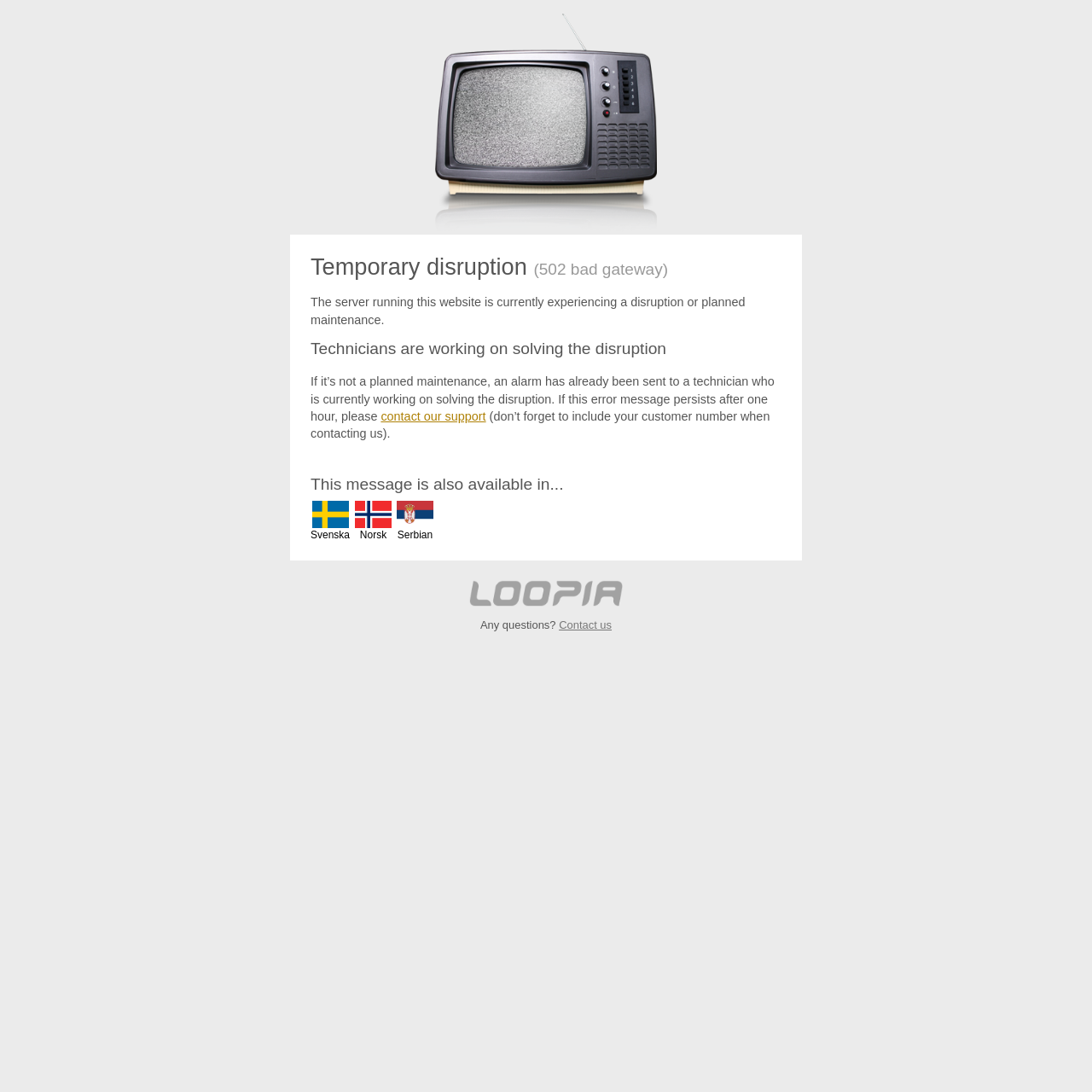Carefully examine the image and provide an in-depth answer to the question: Who is working on solving the disruption?

According to the heading 'Technicians are working on solving the disruption', technicians are currently working on solving the disruption, and an alarm has already been sent to them if it's not a planned maintenance.